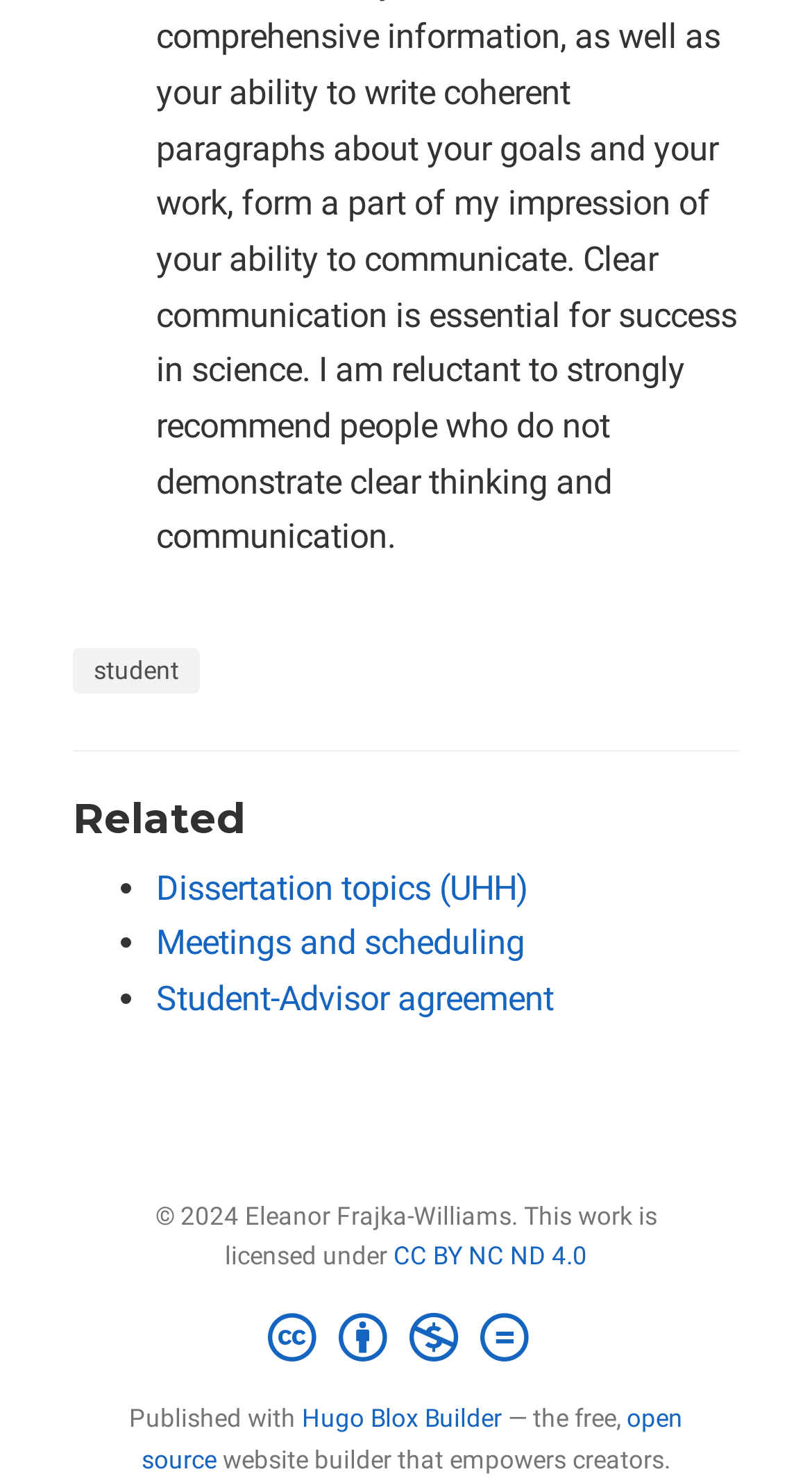Extract the bounding box coordinates for the UI element described as: "Meetings and scheduling".

[0.192, 0.623, 0.646, 0.65]